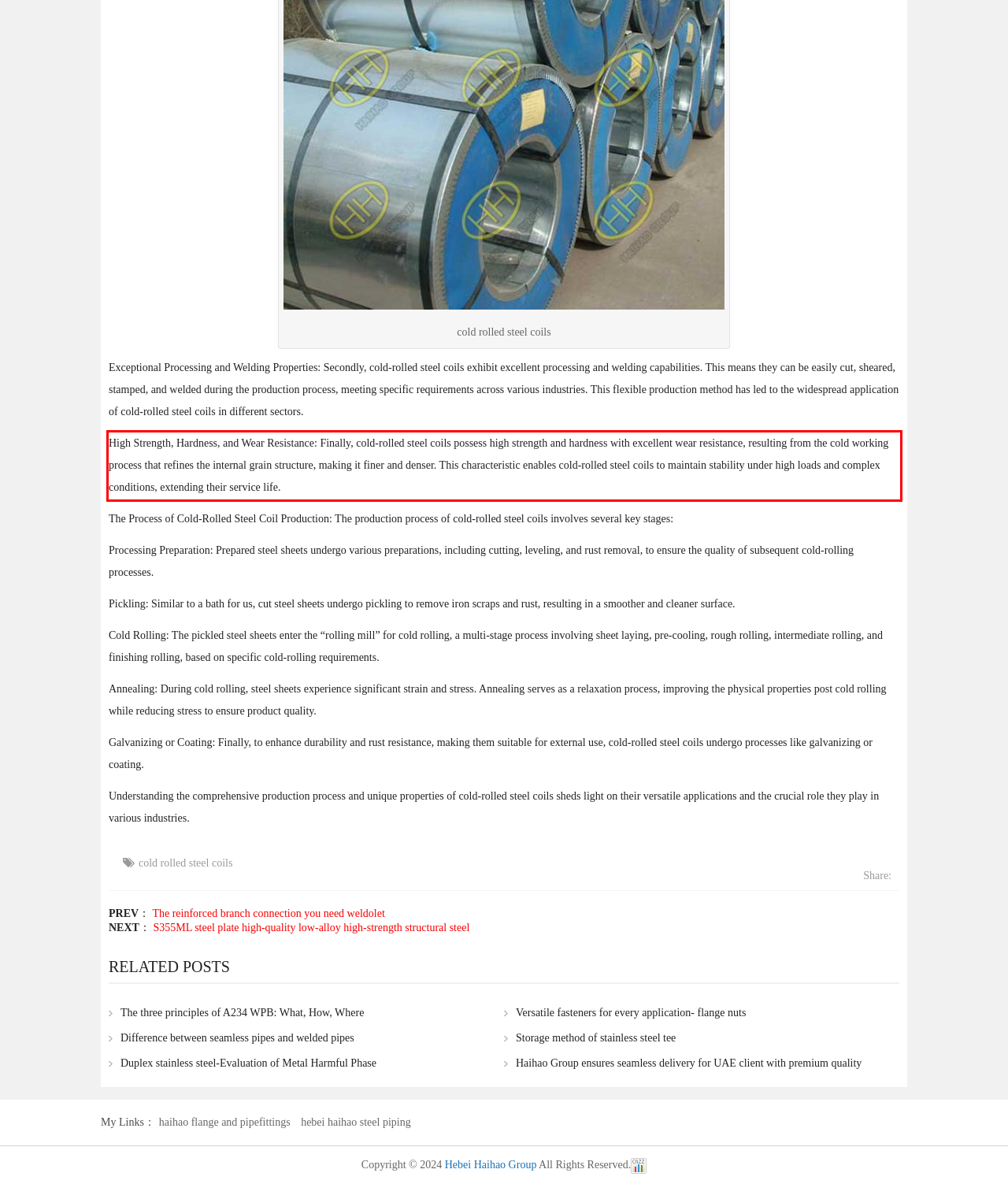Identify the text within the red bounding box on the webpage screenshot and generate the extracted text content.

High Strength, Hardness, and Wear Resistance: Finally, cold-rolled steel coils possess high strength and hardness with excellent wear resistance, resulting from the cold working process that refines the internal grain structure, making it finer and denser. This characteristic enables cold-rolled steel coils to maintain stability under high loads and complex conditions, extending their service life.